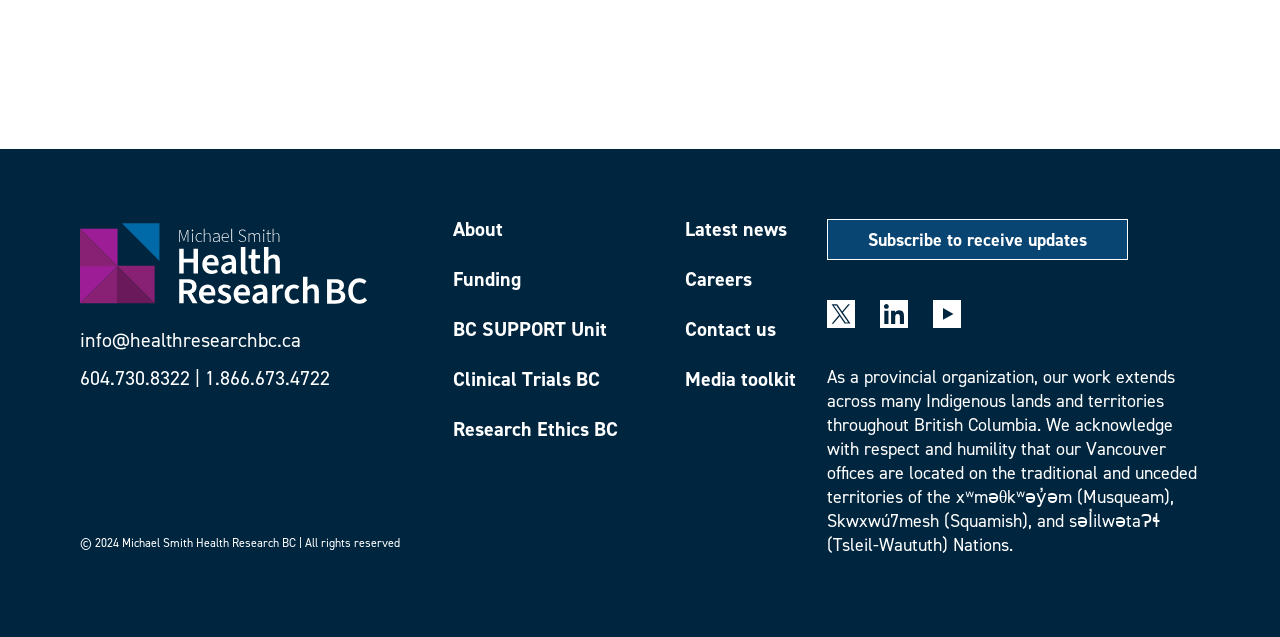Please locate the bounding box coordinates of the element's region that needs to be clicked to follow the instruction: "Click on the 'Editor’s Picks' heading". The bounding box coordinates should be provided as four float numbers between 0 and 1, i.e., [left, top, right, bottom].

None